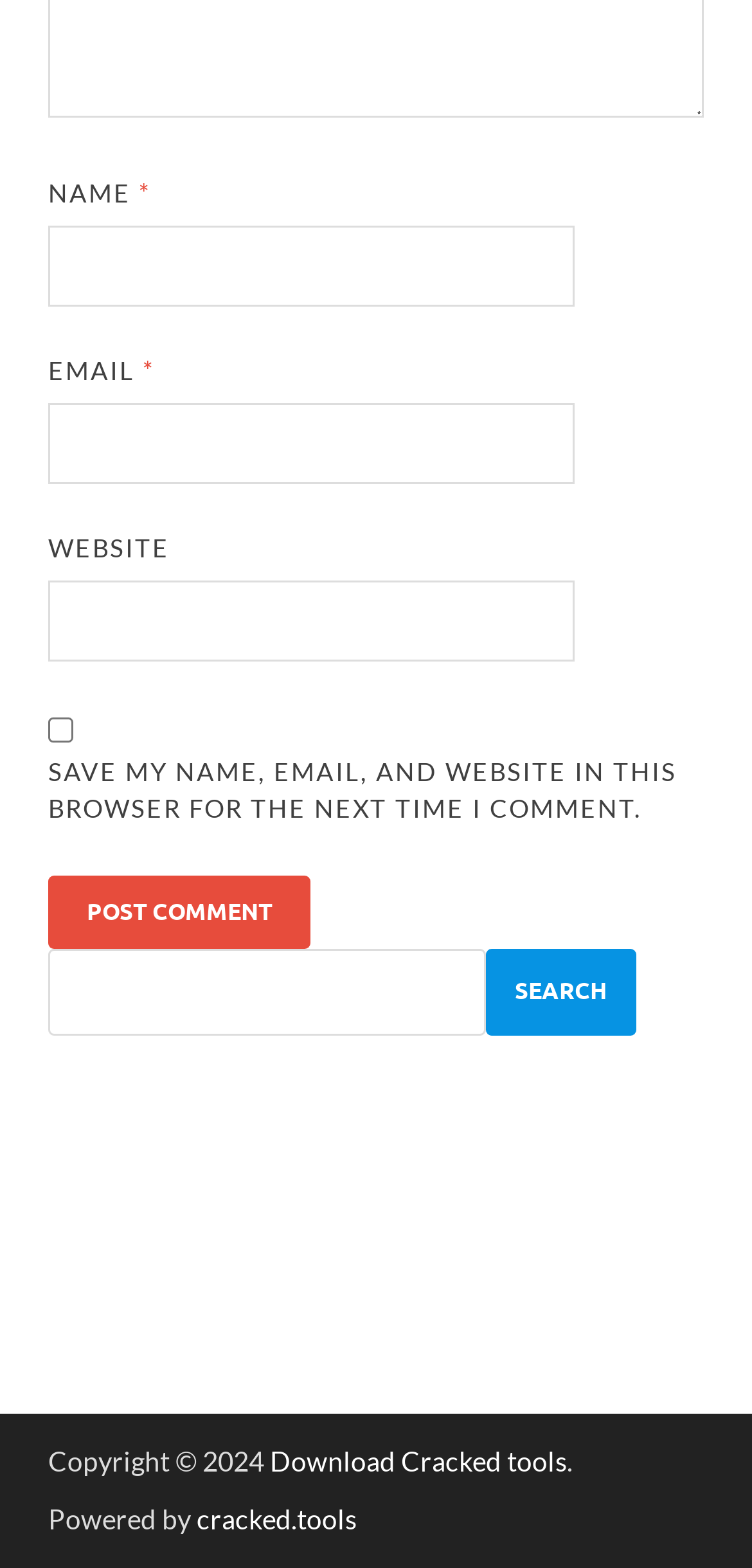Please locate the bounding box coordinates of the region I need to click to follow this instruction: "Search for something".

[0.064, 0.605, 0.646, 0.66]